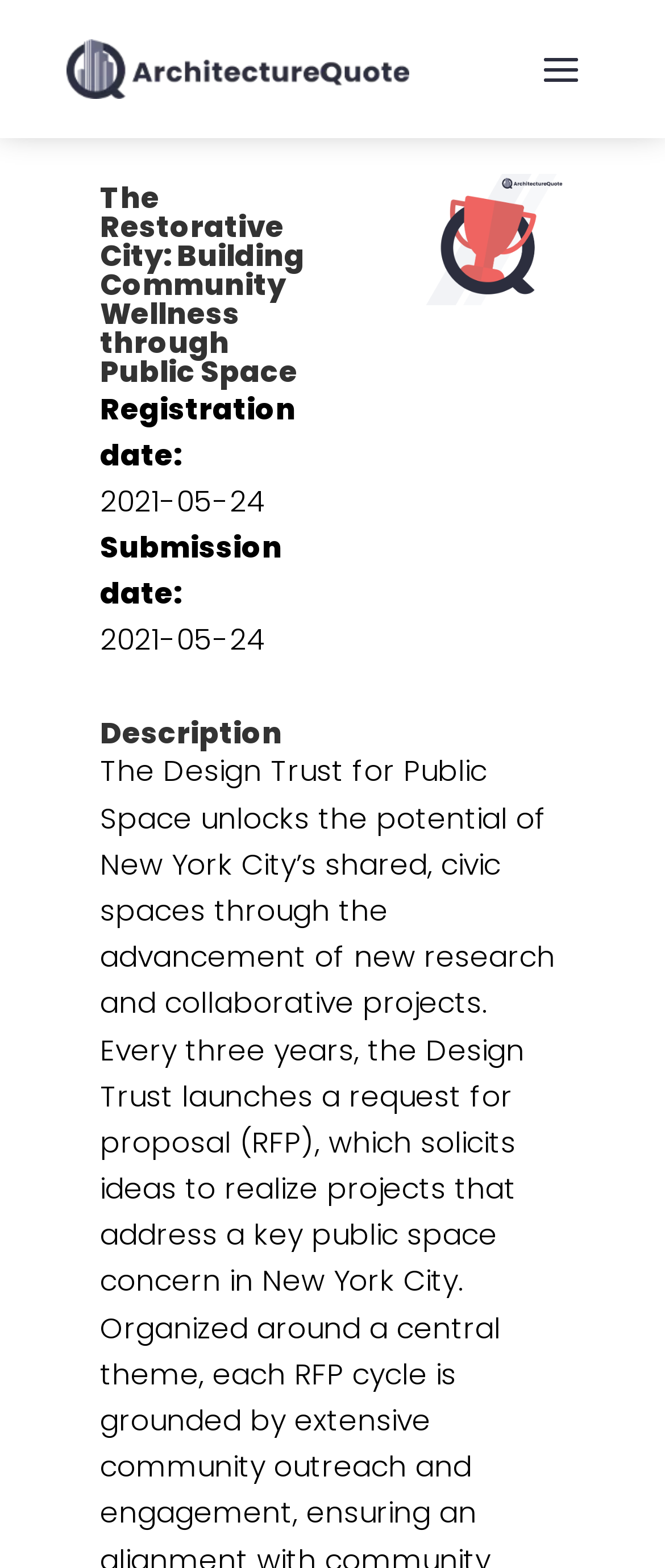What is the submission date of the project?
Please answer the question with a detailed and comprehensive explanation.

I found the submission date by looking at the text 'Submission date:' and its corresponding value '2021-05-24' which is located below the registration date.